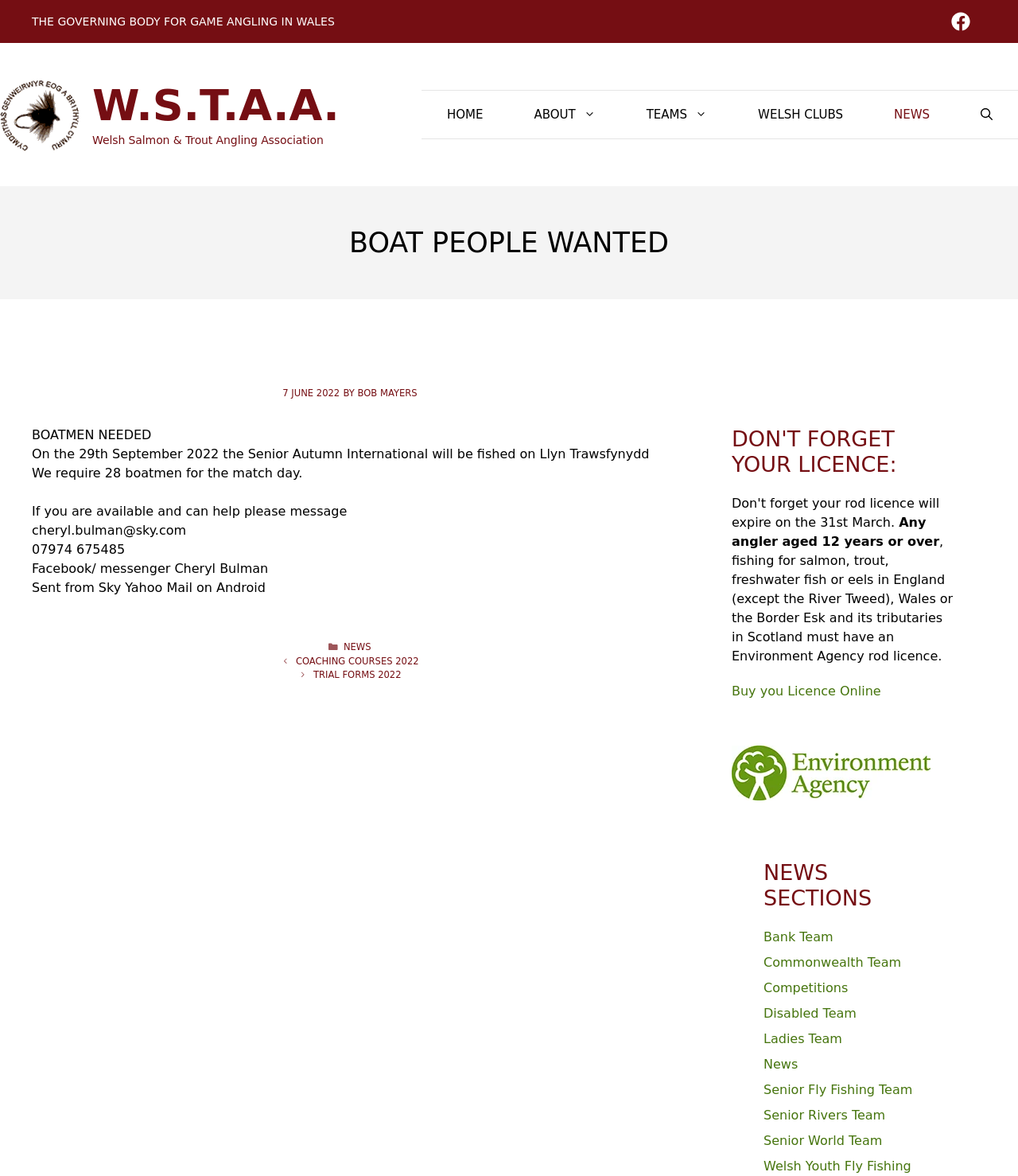Describe the entire webpage, focusing on both content and design.

The webpage is about the Welsh Salmon & Trout Angling Association (W.S.T.A.A.). At the top, there is a banner with the organization's logo and name. Below the banner, there is a navigation menu with links to different sections of the website, including "HOME", "ABOUT", "TEAMS", "WELSH CLUBS", "NEWS", and a search bar.

The main content of the page is divided into two sections. On the left side, there is a heading "BOAT PEOPLE WANTED" followed by a series of paragraphs describing a boatmen recruitment event for the Senior Autumn International on Llyn Trawsfynydd on September 29th, 2022. The event requires 28 boatmen, and interested individuals are asked to contact Cheryl Bulman via email or phone.

On the right side, there is a section with a heading "DON'T FORGET YOUR LICENCE:" reminding anglers to obtain an Environment Agency rod licence. Below this section, there is a figure, and then a heading "NEWS SECTIONS" with links to various news categories, including "Bank Team", "Commonwealth Team", "Competitions", "Disabled Team", "Ladies Team", "News", "Senior Fly Fishing Team", "Senior Rivers Team", and "Senior World Team".

At the bottom of the page, there is a footer section with links to "NEWS" and a list of recent posts, including "COACHING COURSES 2022" and "TRIAL FORMS 2022". There is also a Facebook link at the top right corner of the page.